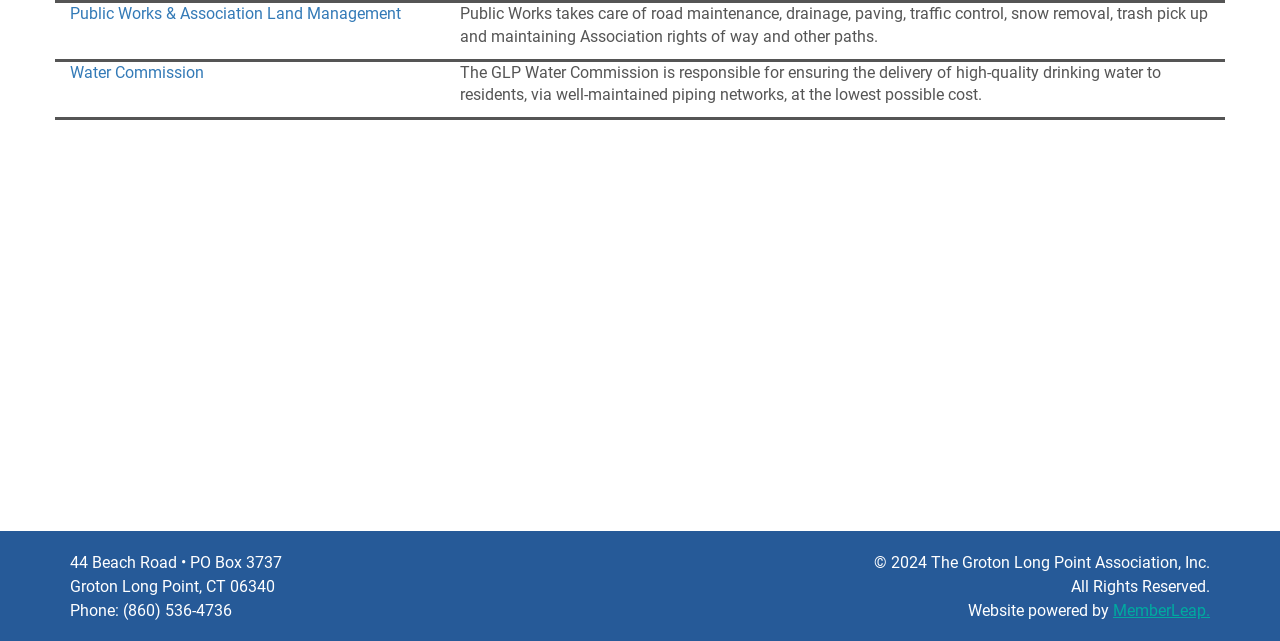Given the description "Water Commission", provide the bounding box coordinates of the corresponding UI element.

[0.055, 0.098, 0.159, 0.127]